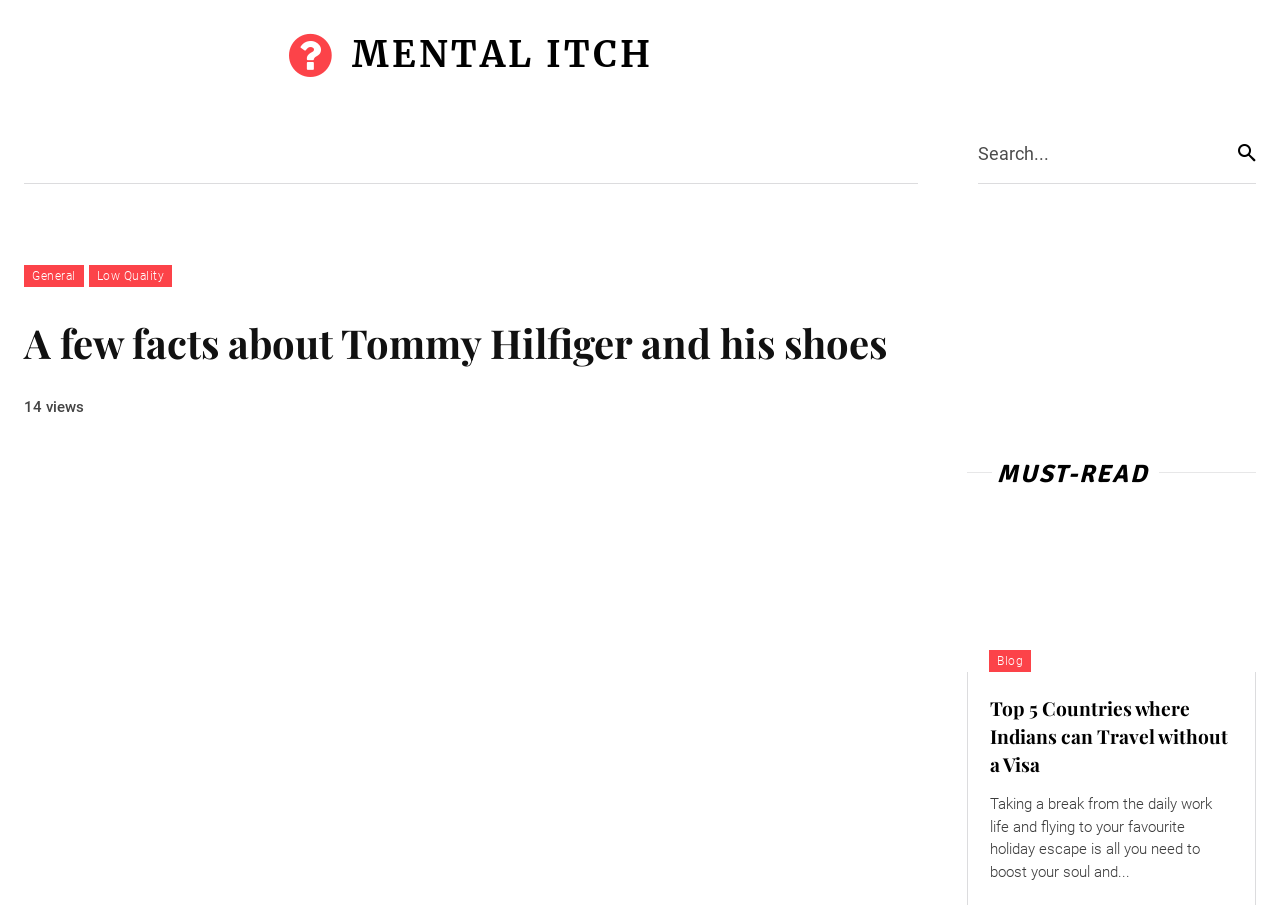Identify the bounding box for the described UI element: "Burgers and Beer".

[0.222, 0.131, 0.379, 0.2]